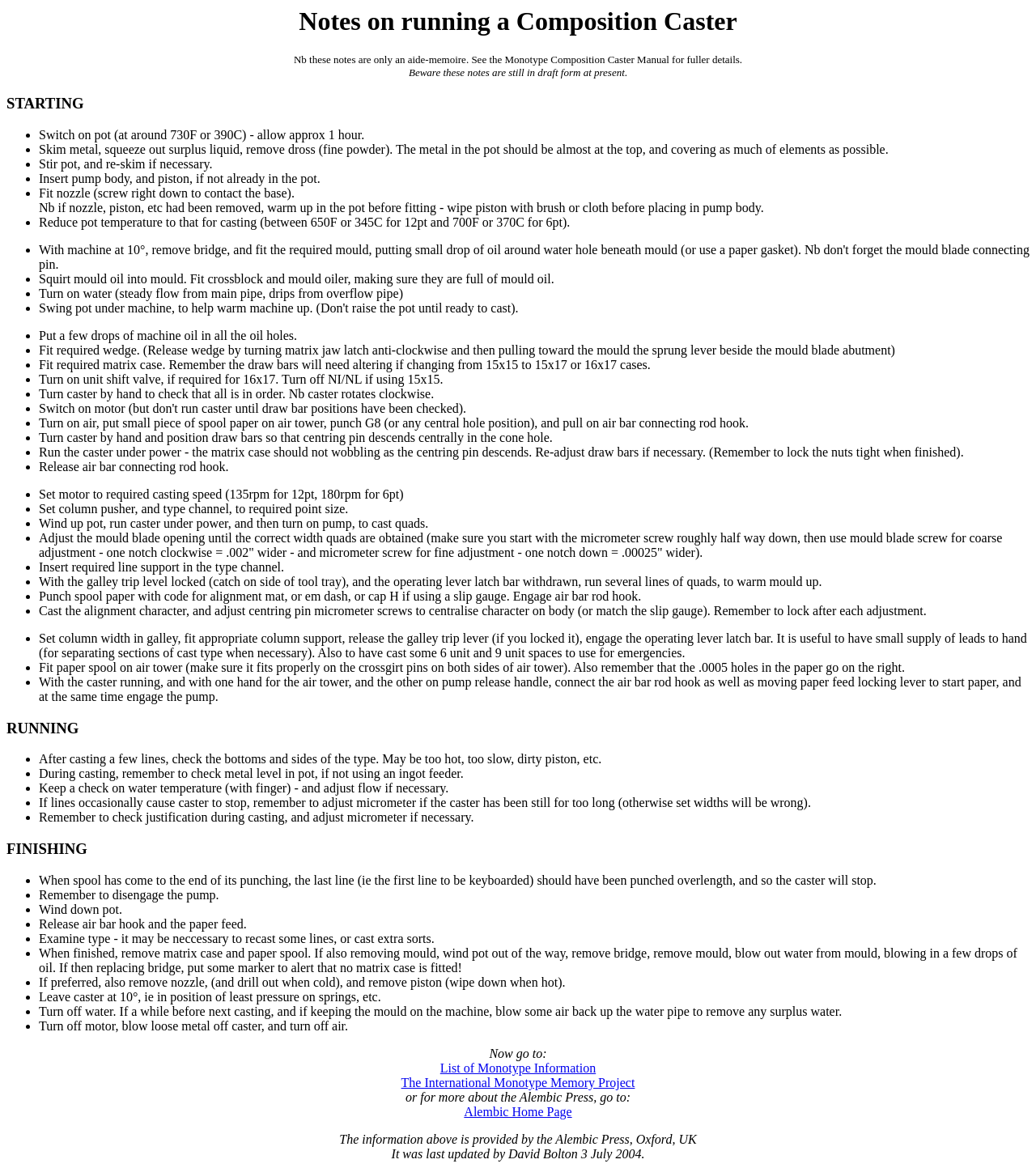What is the purpose of the micrometer screw?
Can you provide a detailed and comprehensive answer to the question?

The micrometer screw is used for fine adjustments, specifically for adjusting the width of the quads being cast. It is used in conjunction with the mould blade screw for coarse adjustments, and is an important part of the process of achieving the correct width.